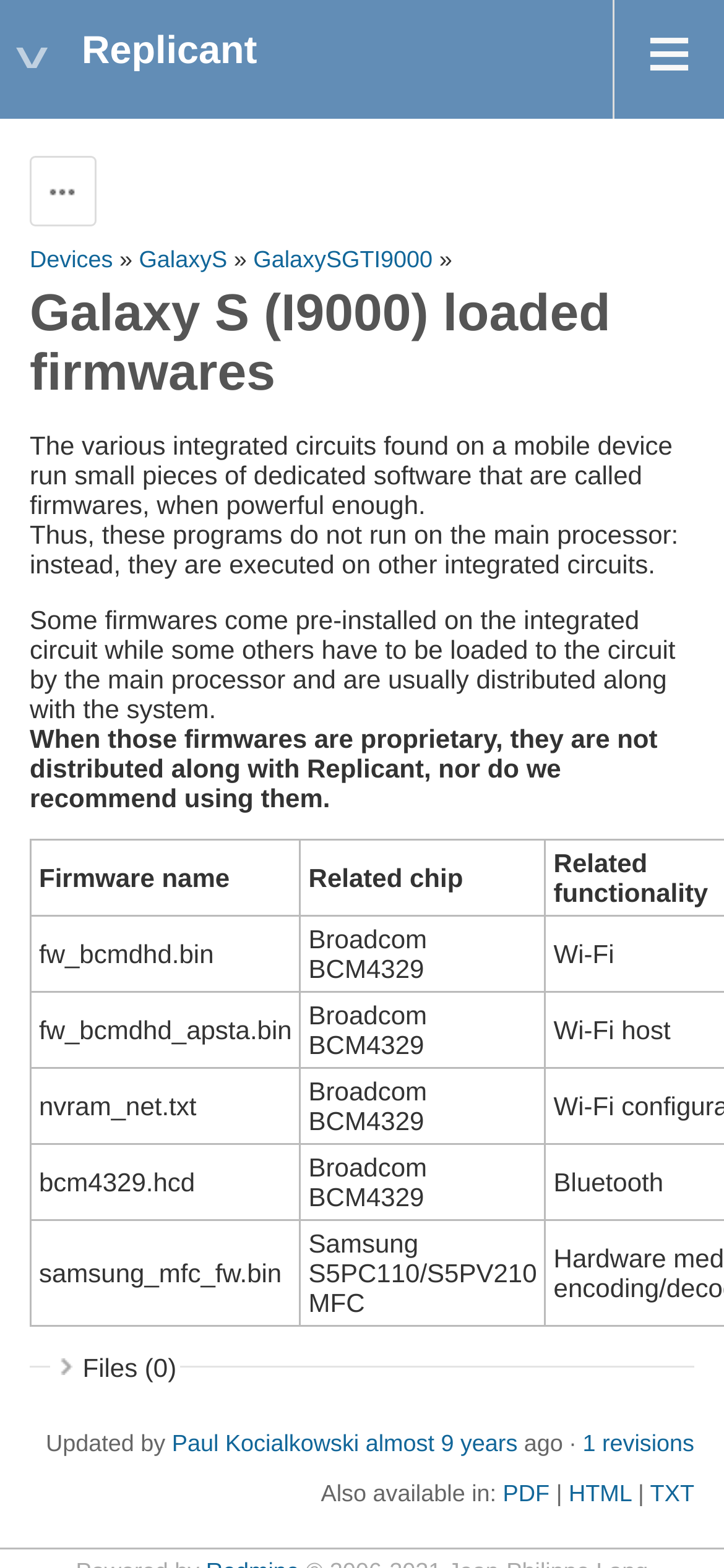Please identify the bounding box coordinates of the element's region that should be clicked to execute the following instruction: "Go to Devices". The bounding box coordinates must be four float numbers between 0 and 1, i.e., [left, top, right, bottom].

[0.041, 0.157, 0.156, 0.174]